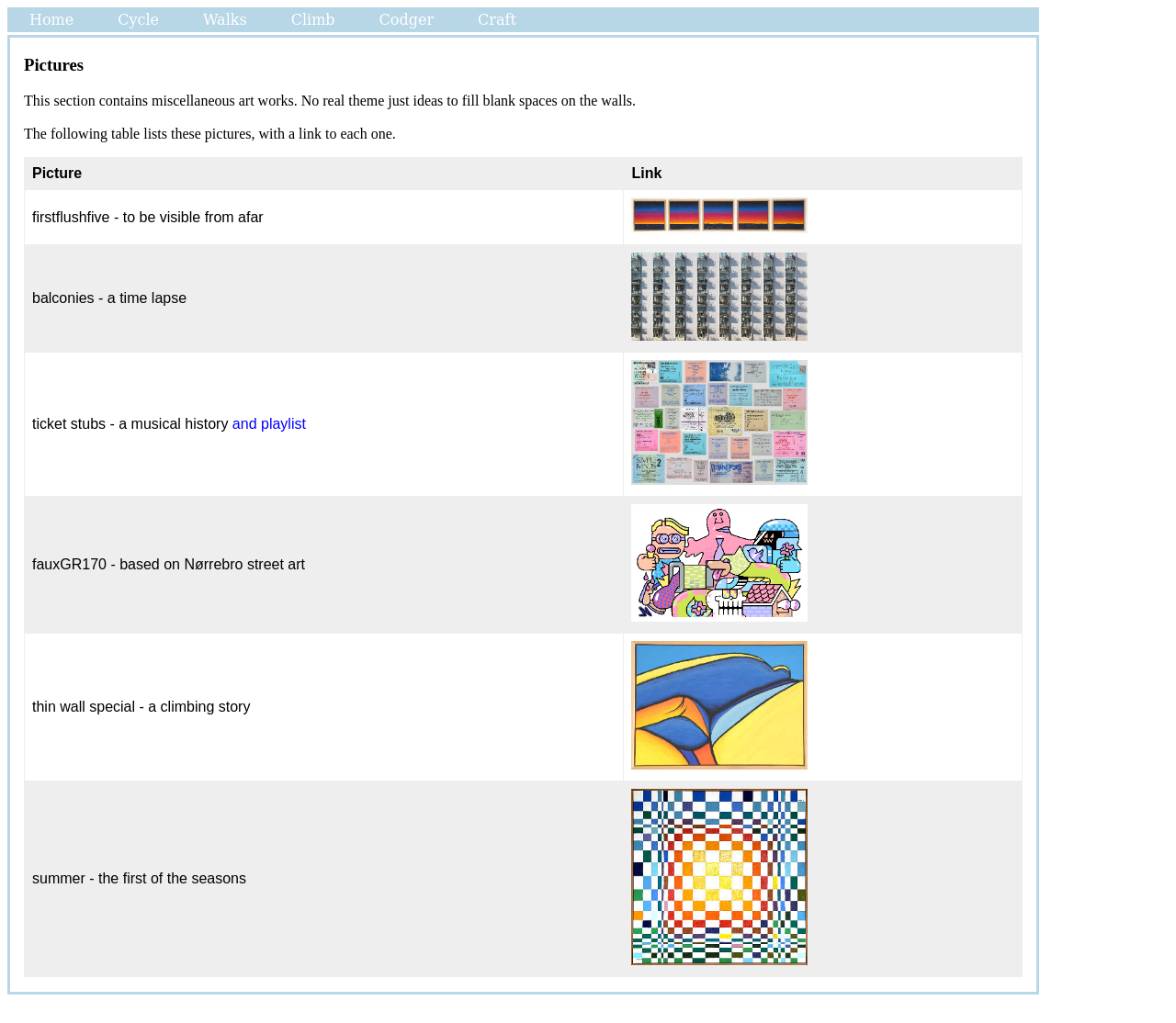Find the bounding box of the element with the following description: "alt="thin wall special"". The coordinates must be four float numbers between 0 and 1, formatted as [left, top, right, bottom].

[0.537, 0.739, 0.687, 0.755]